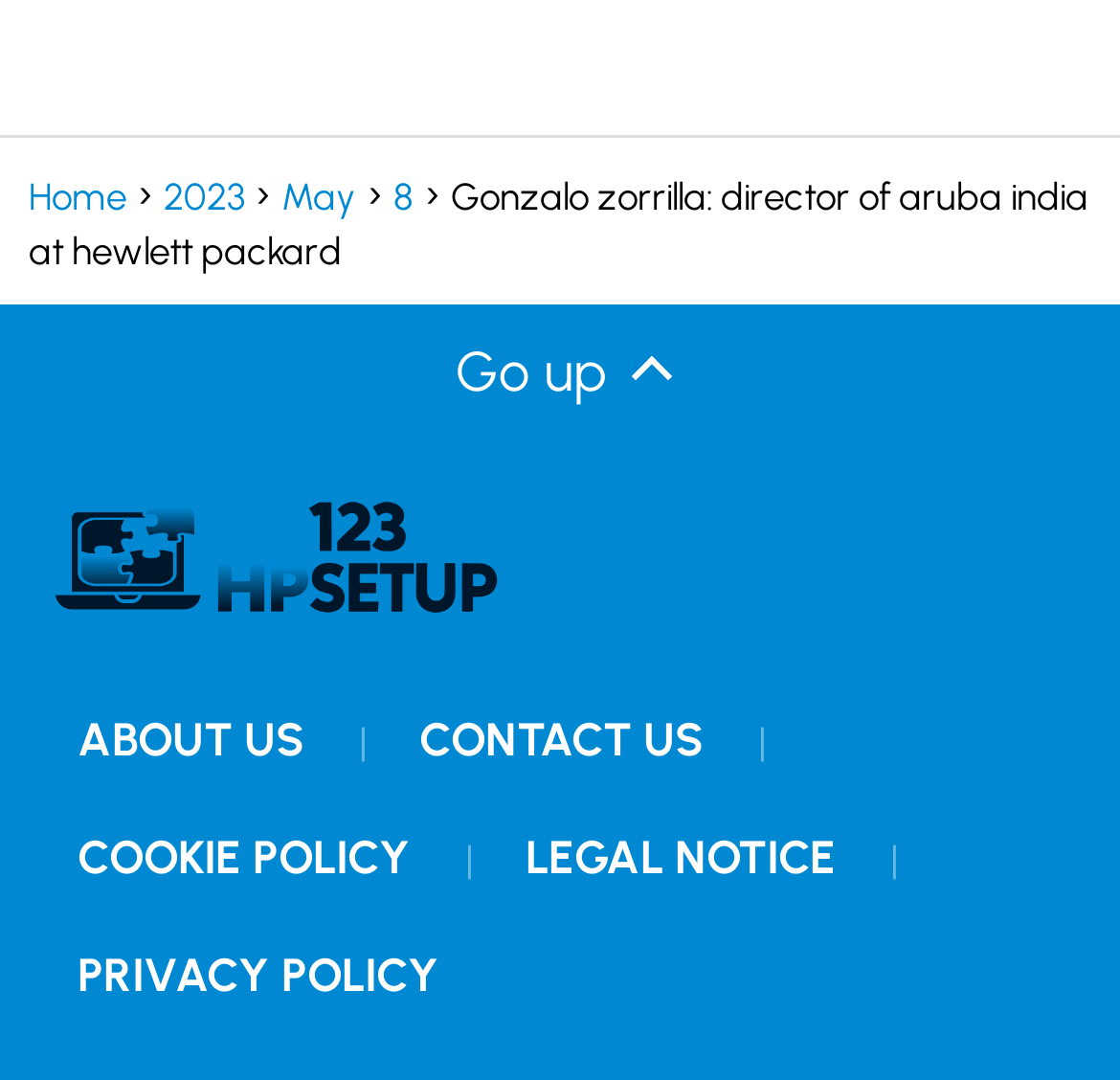Please give the bounding box coordinates of the area that should be clicked to fulfill the following instruction: "read about us". The coordinates should be in the format of four float numbers from 0 to 1, i.e., [left, top, right, bottom].

[0.041, 0.63, 0.3, 0.739]